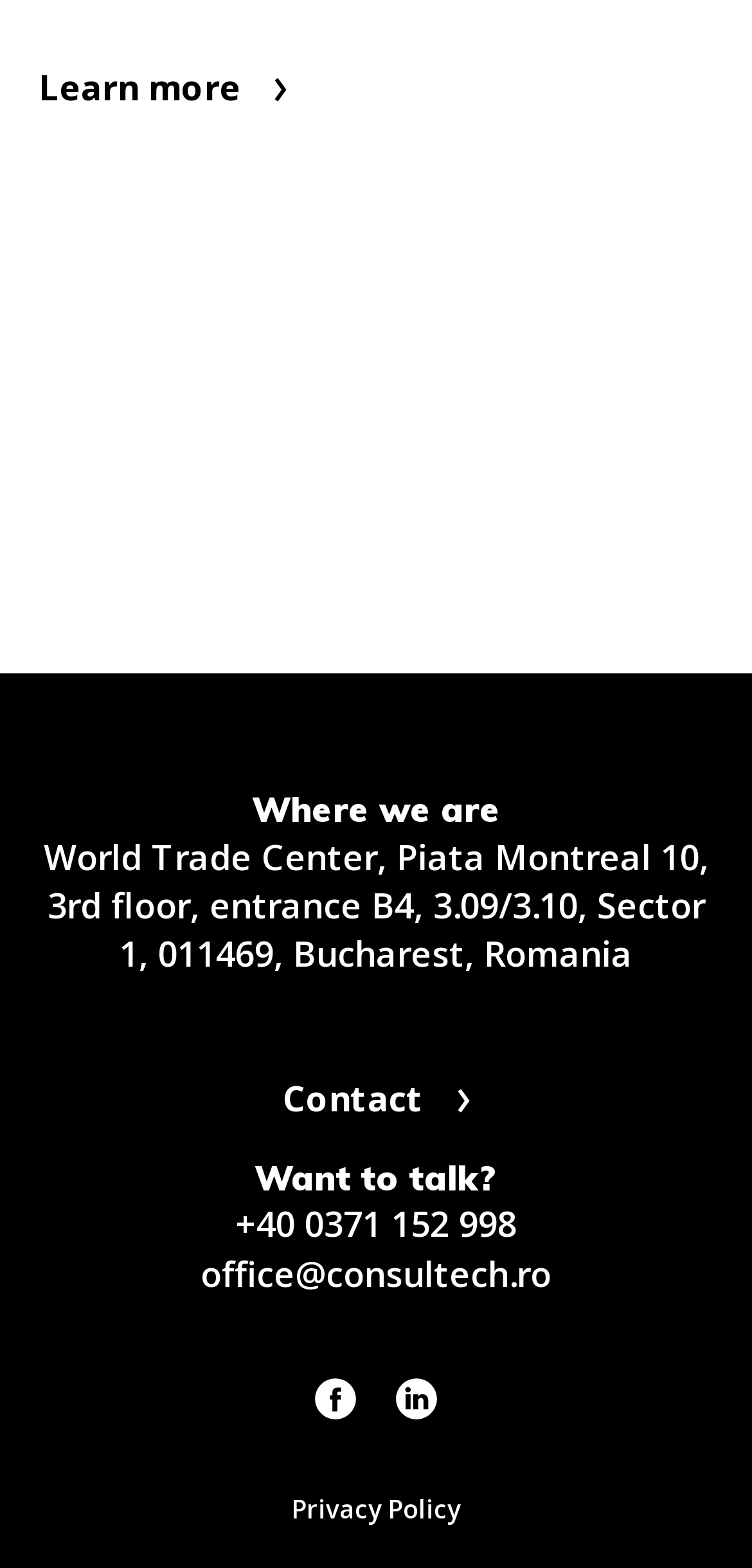Using the description: "Contact", identify the bounding box of the corresponding UI element in the screenshot.

[0.376, 0.685, 0.624, 0.716]